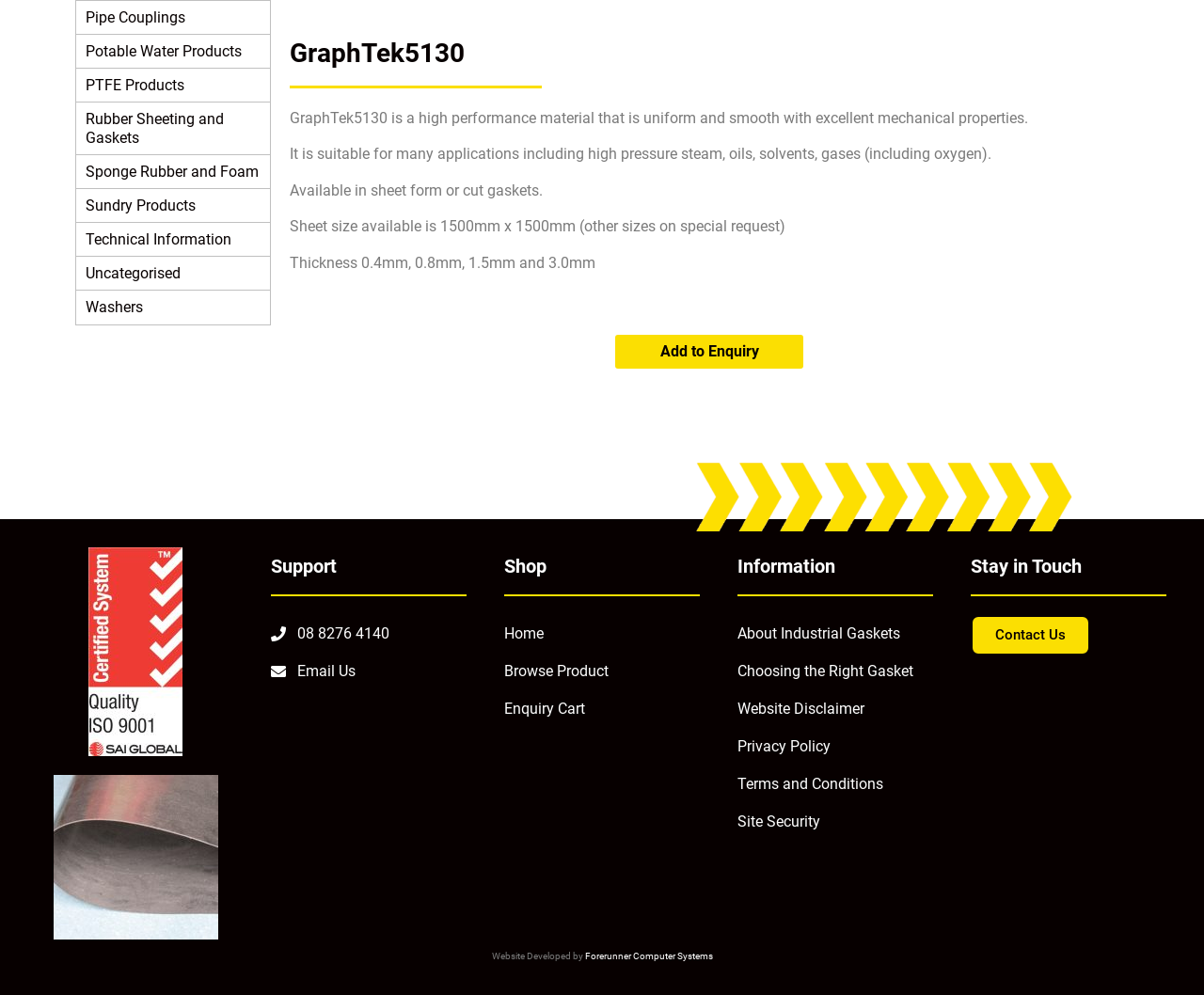Find the bounding box coordinates for the element described here: "Rubber Sheeting and Gaskets (37)".

[0.063, 0.103, 0.224, 0.156]